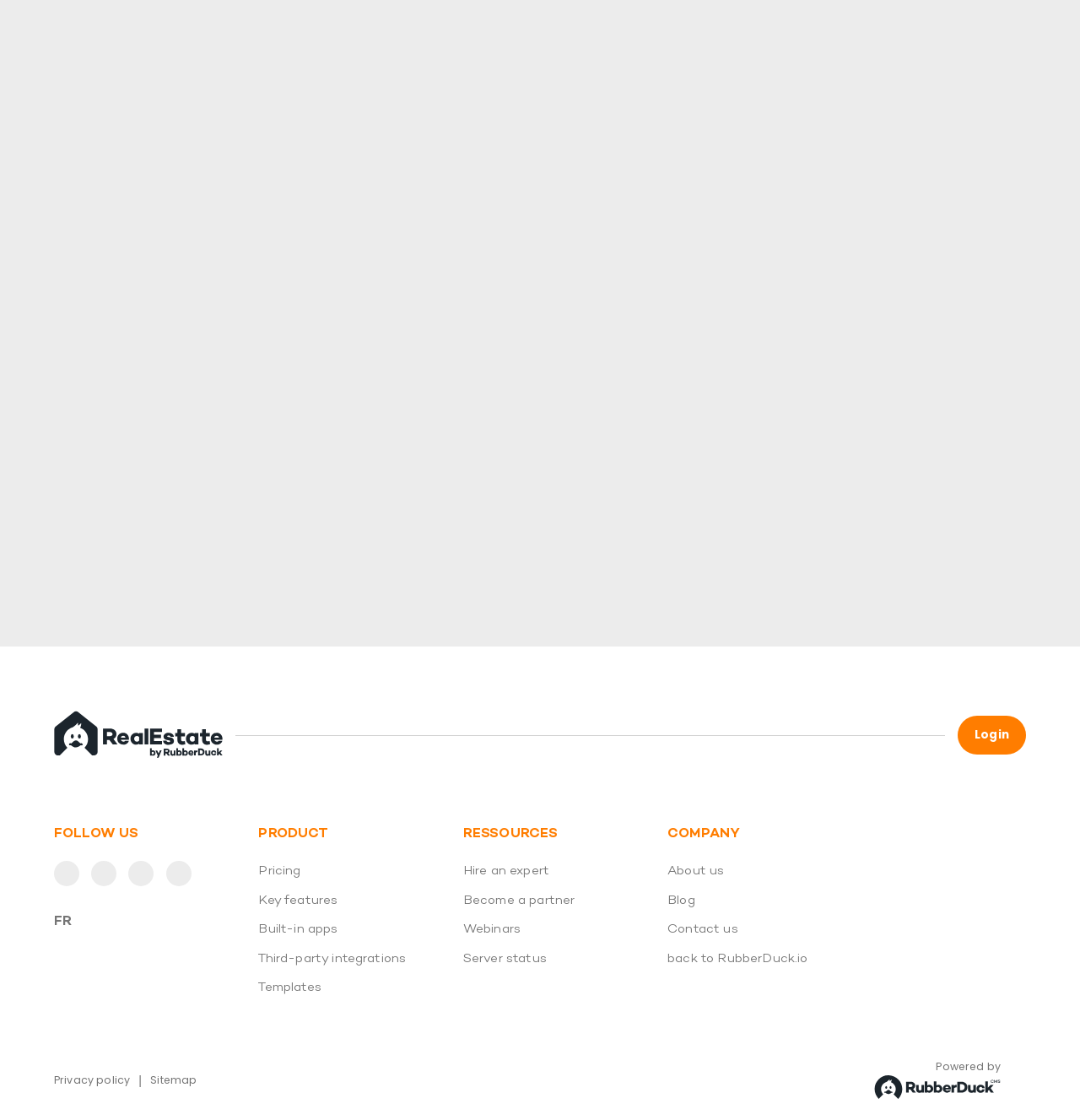Please determine the bounding box coordinates, formatted as (top-left x, top-left y, bottom-right x, bottom-right y), with all values as floating point numbers between 0 and 1. Identify the bounding box of the region described as: Blog

[0.618, 0.795, 0.761, 0.813]